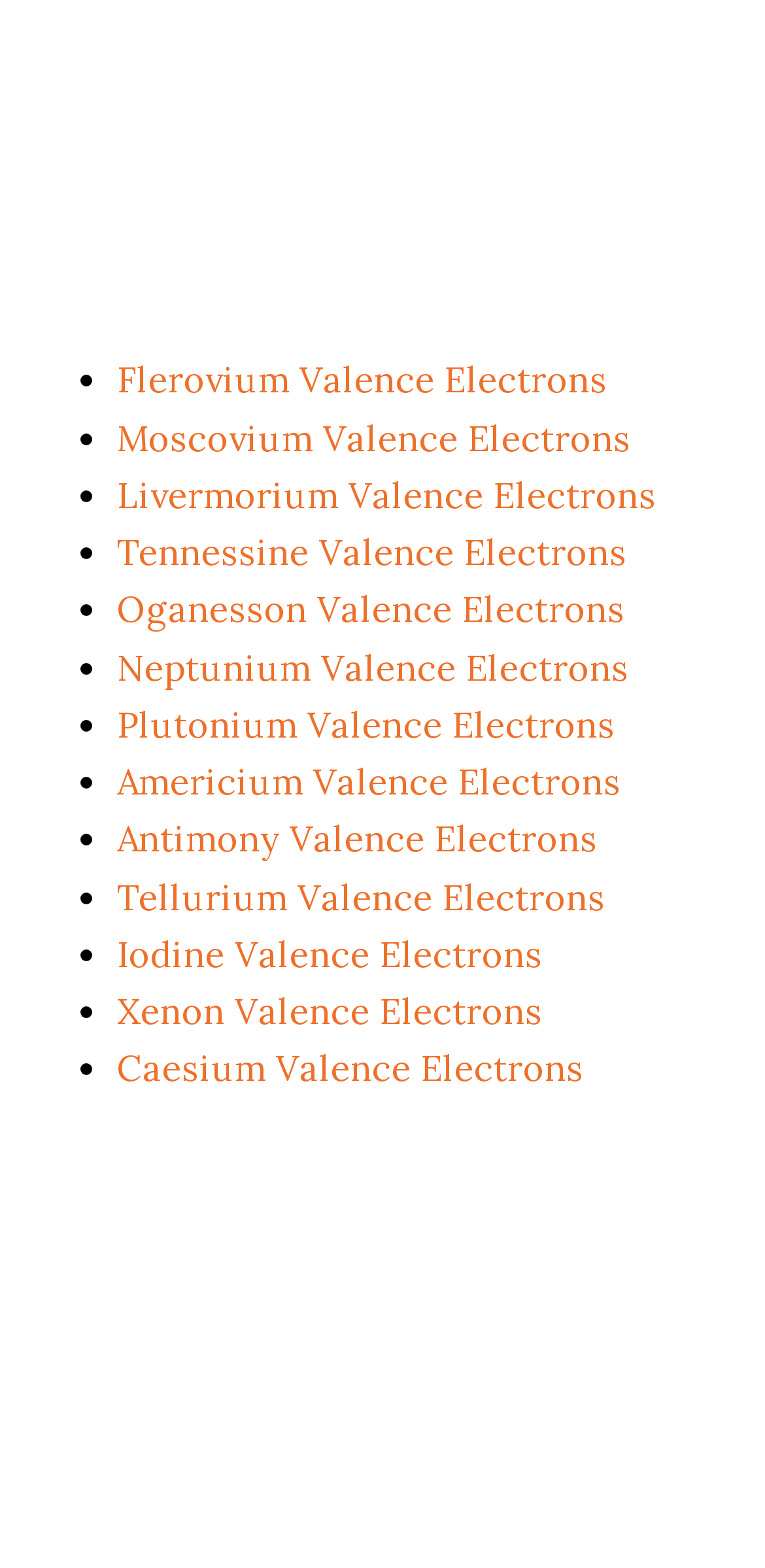Could you highlight the region that needs to be clicked to execute the instruction: "Check Tennessine Valence Electrons"?

[0.153, 0.338, 0.819, 0.367]